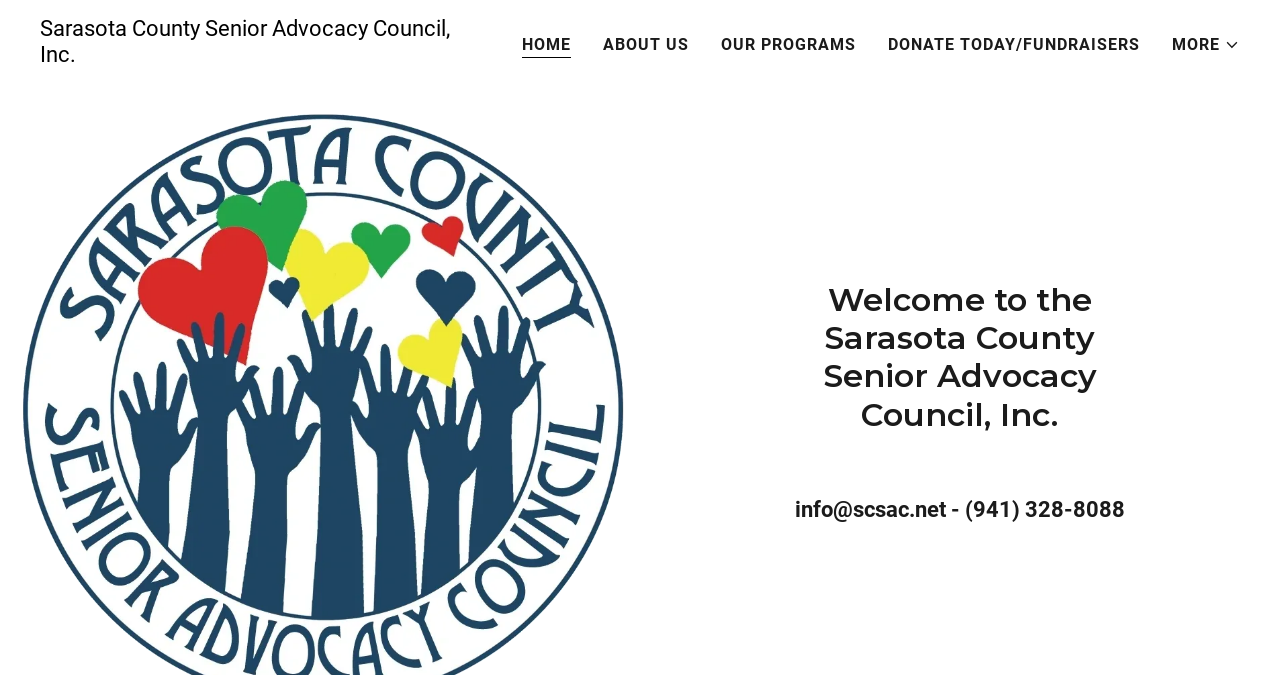Respond with a single word or phrase for the following question: 
How many main navigation links are there?

4